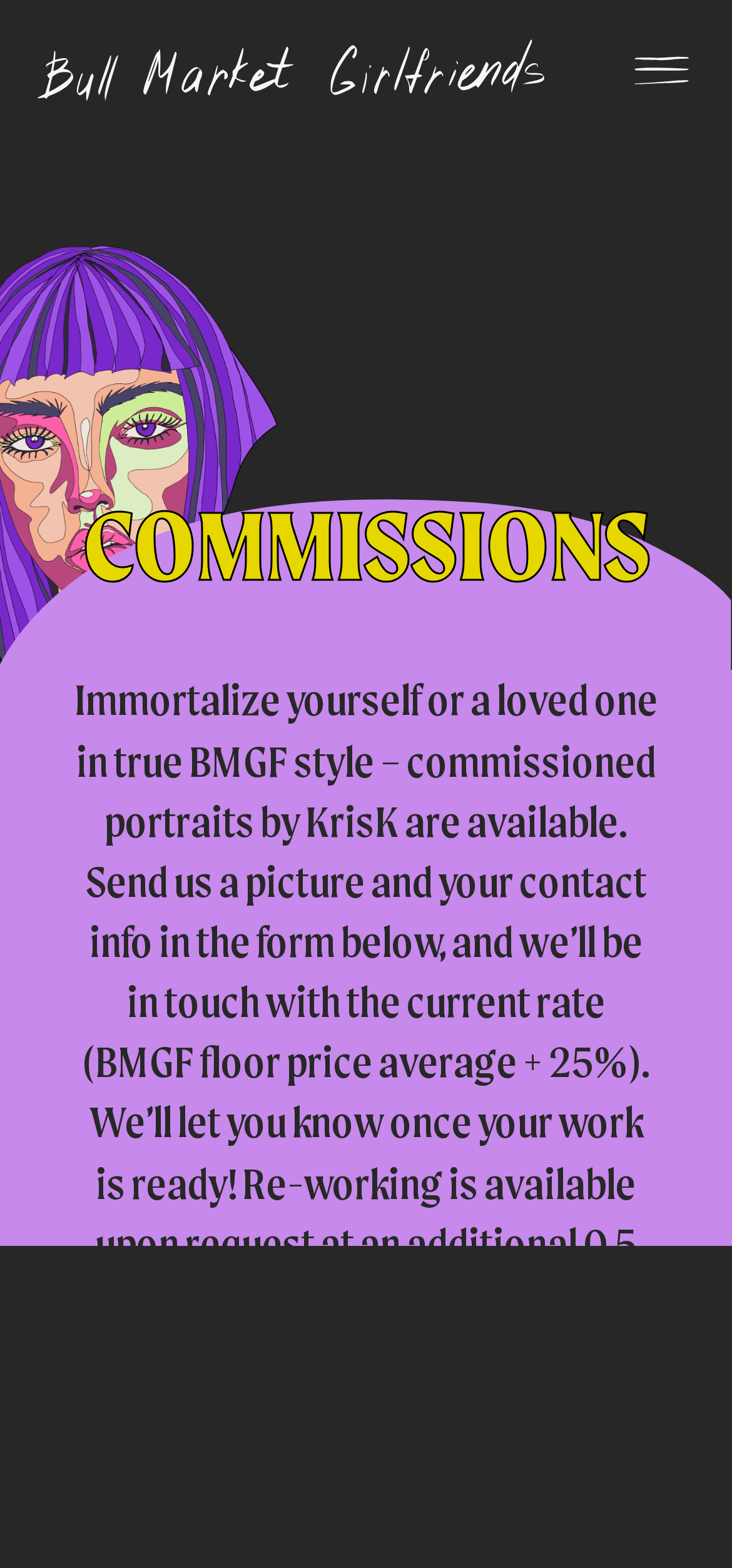From the element description: "parent_node: @KrisK_ART", extract the bounding box coordinates of the UI element. The coordinates should be expressed as four float numbers between 0 and 1, in the order [left, top, right, bottom].

[0.051, 0.025, 0.744, 0.065]